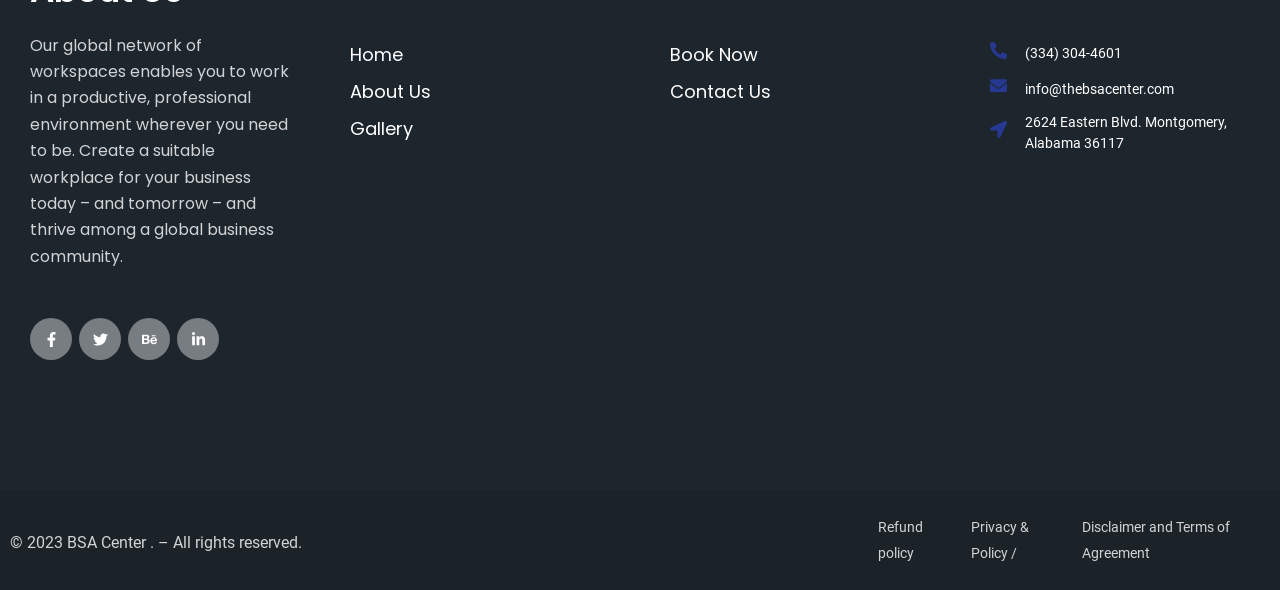Given the element description, predict the bounding box coordinates in the format (top-left x, top-left y, bottom-right x, bottom-right y). Make sure all values are between 0 and 1. Here is the element description: Twitter

[0.062, 0.539, 0.095, 0.61]